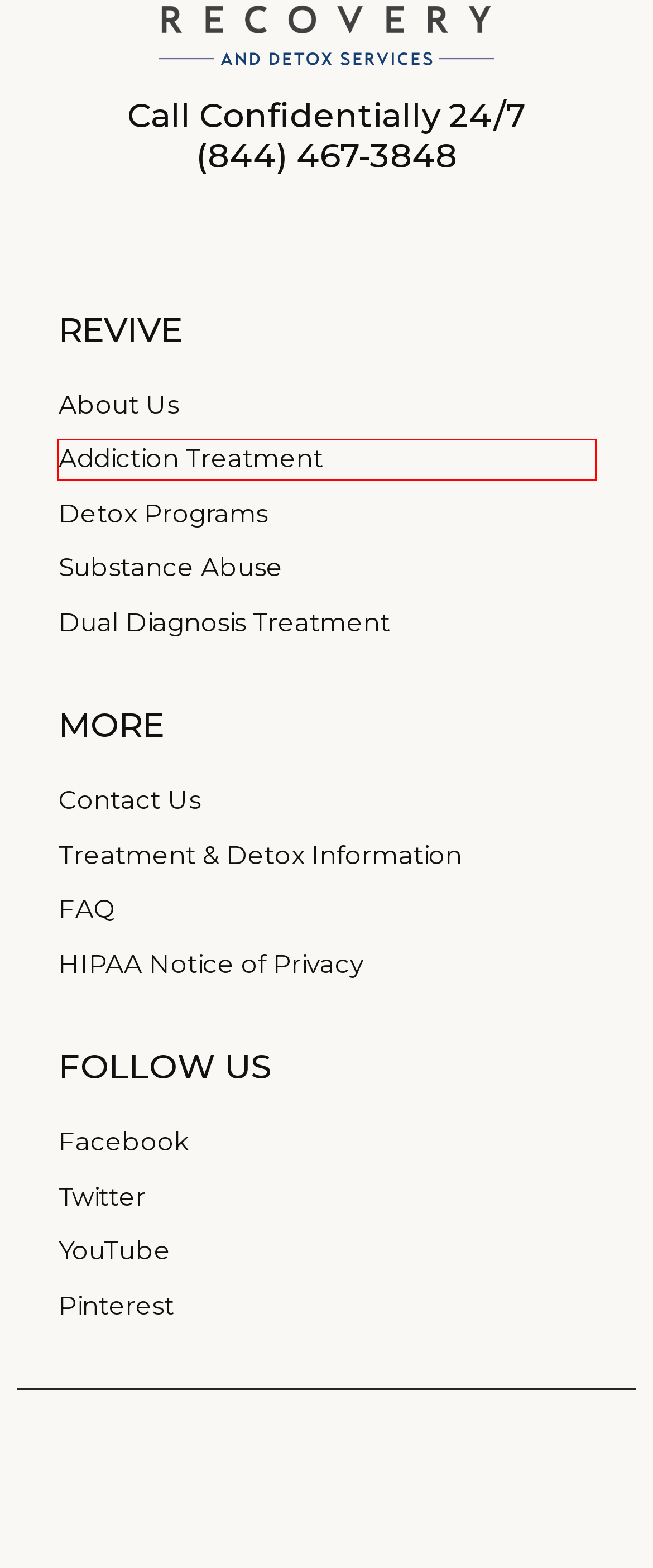You are provided with a screenshot of a webpage where a red rectangle bounding box surrounds an element. Choose the description that best matches the new webpage after clicking the element in the red bounding box. Here are the choices:
A. Dual Diagnosis Treatment Center Los Angeles - Revive Recovery & Detox
B. Medical Detox vs. Detoxing in a Drug Rehab Center
C. - Revive Recovery & Detox Services
D. HIPAA Notice Of Privacy Practices - Revive Recovery & Detox Services
E. Feelings Wheel: 4 Keys to Better Emotional Self-Awareness
F. Contact Us - Revive Recovery and Detox Services
G. Addiction Treatment - Revive Recovery & Detox Services
H. The Link Between Depression and Obsession - Revive Recovery & Detox Services

G